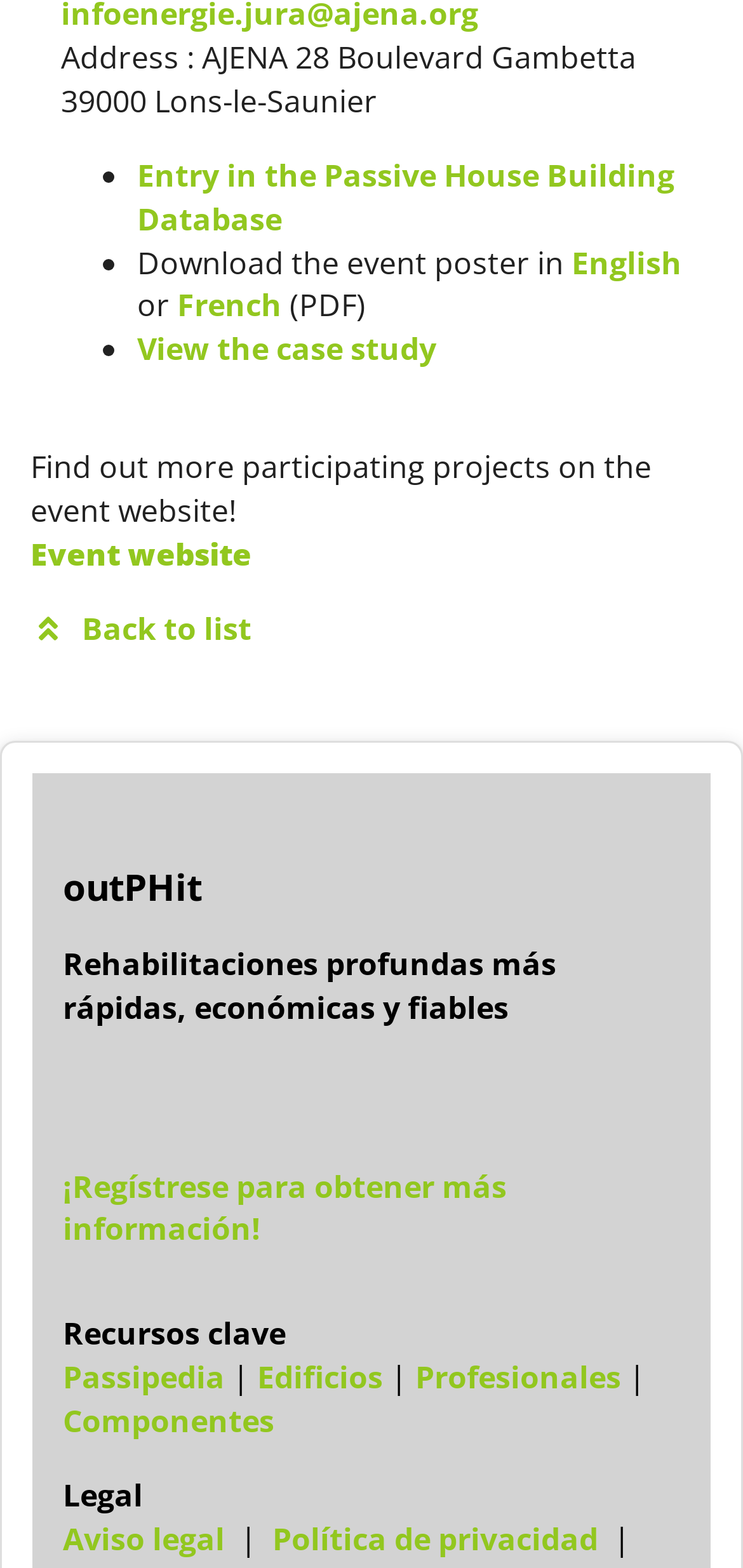Extract the bounding box coordinates for the described element: "View the case study". The coordinates should be represented as four float numbers between 0 and 1: [left, top, right, bottom].

[0.185, 0.209, 0.587, 0.236]